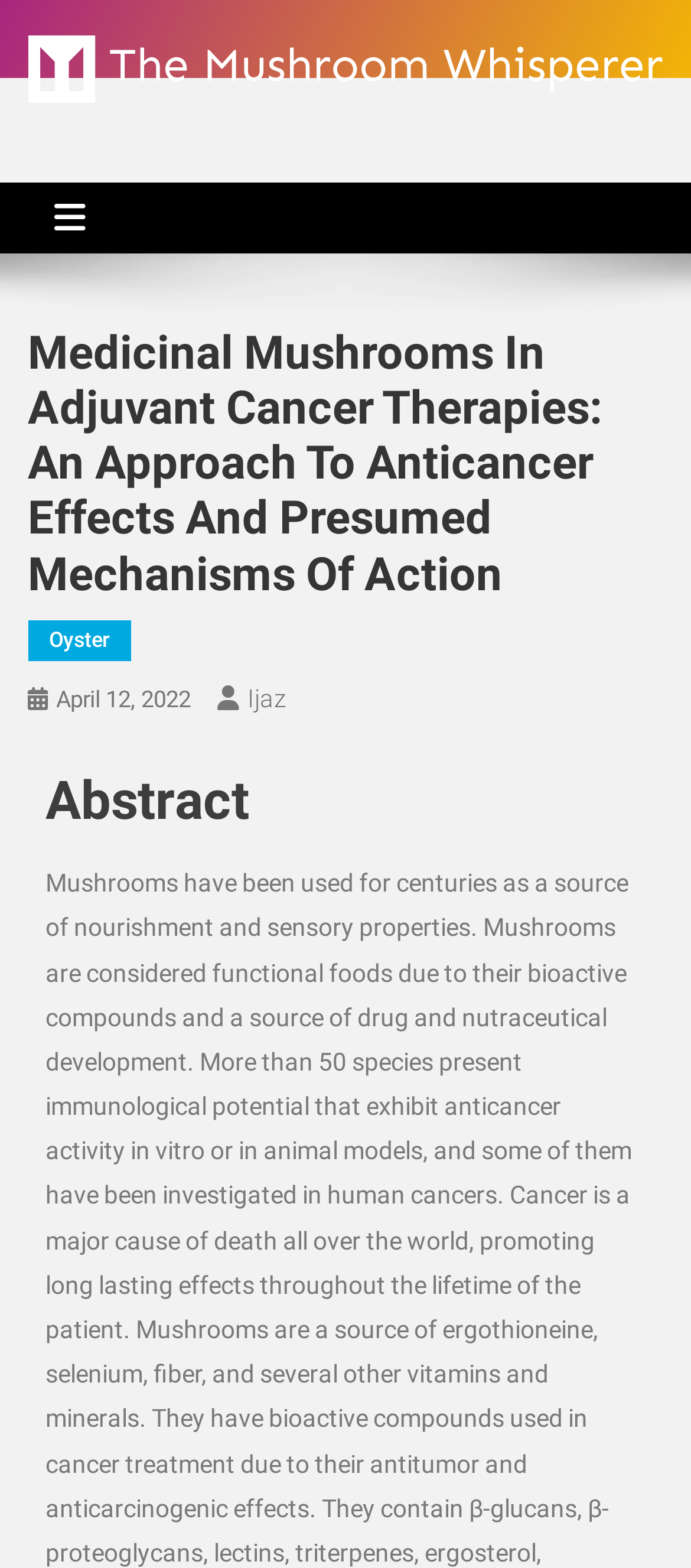Locate the UI element described by Oyster and provide its bounding box coordinates. Use the format (top-left x, top-left y, bottom-right x, bottom-right y) with all values as floating point numbers between 0 and 1.

[0.04, 0.395, 0.189, 0.422]